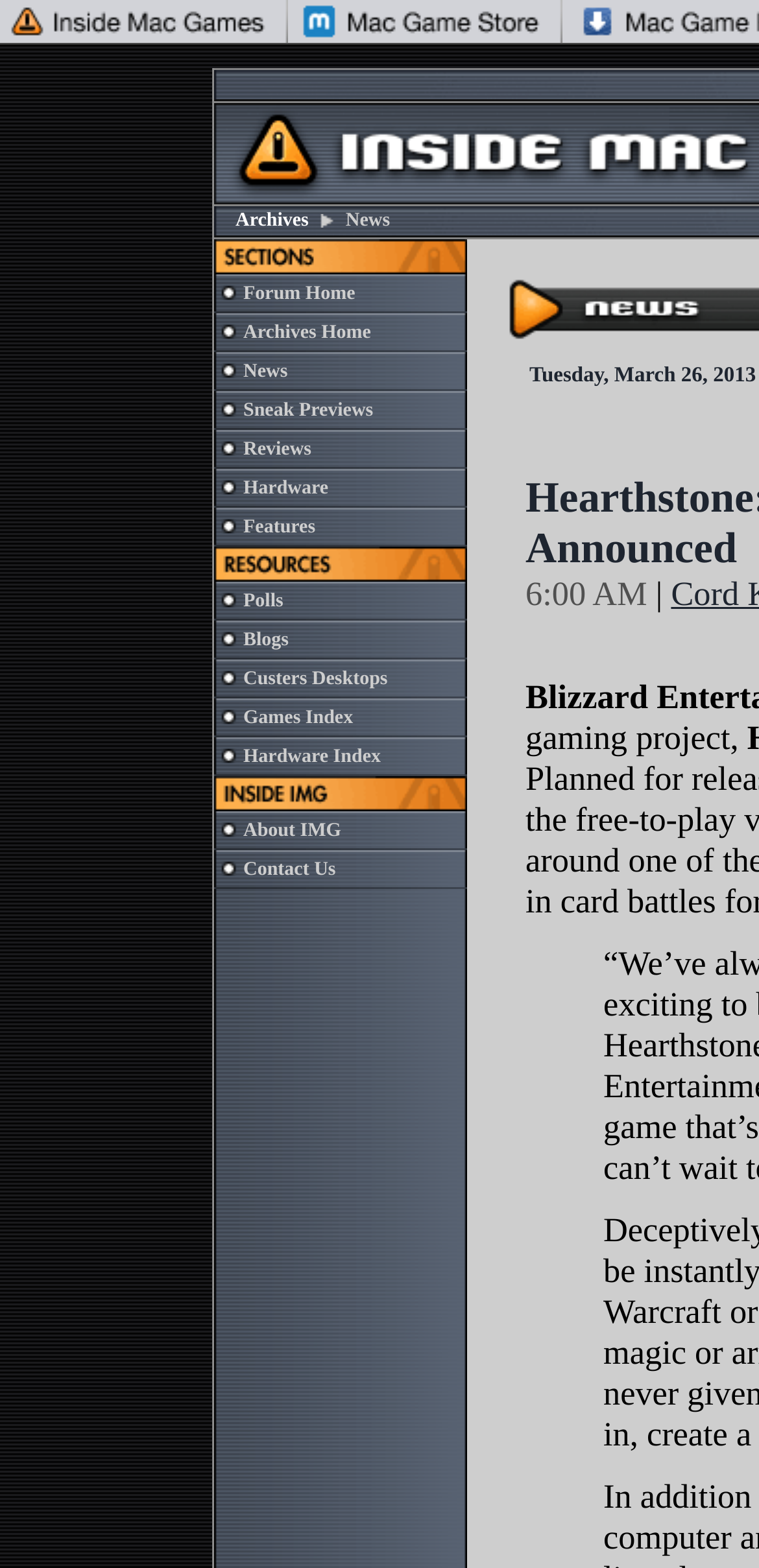Please respond to the question using a single word or phrase:
How many images are on this webpage?

Multiple